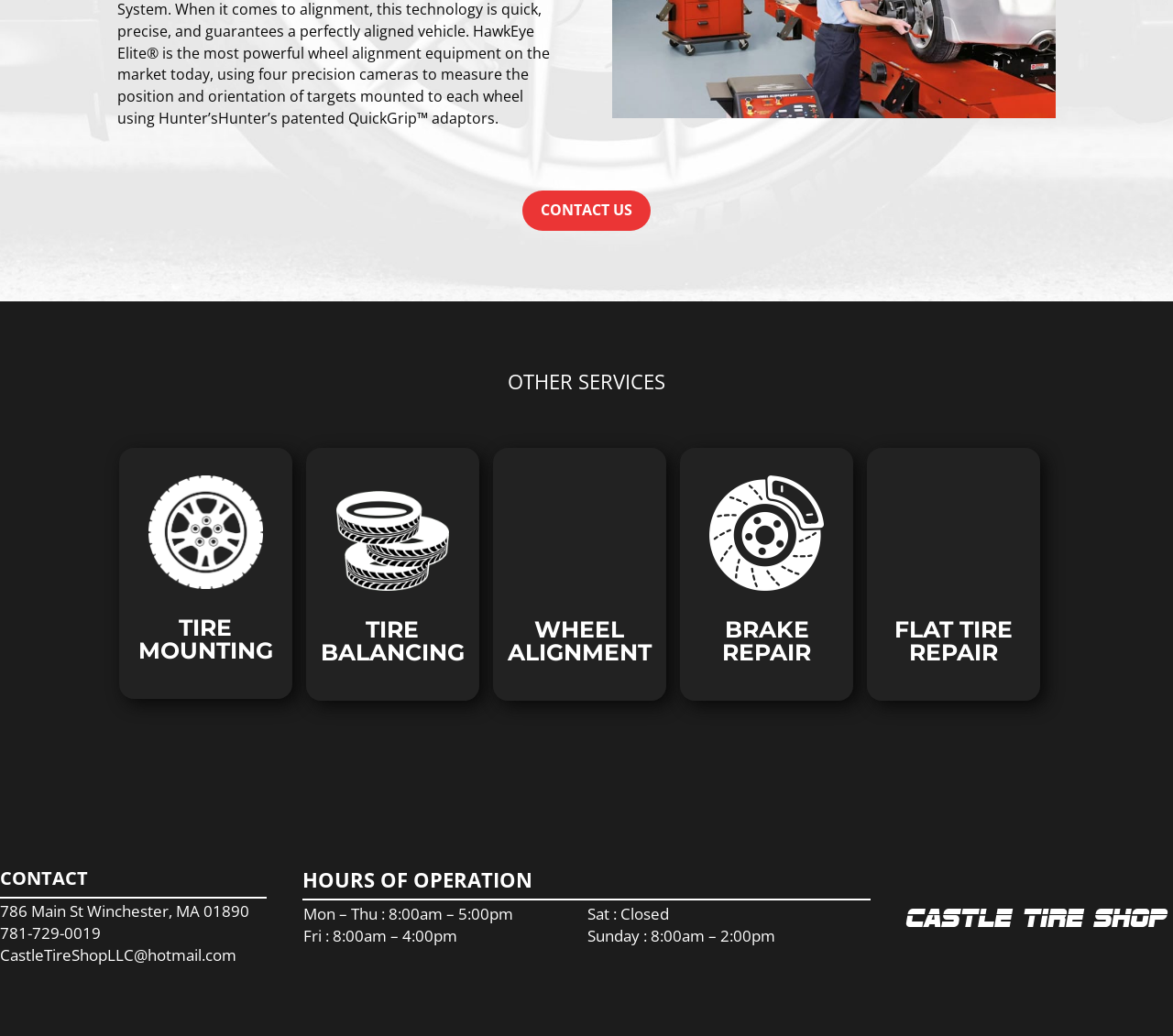What is the email address of Castle Tire Shop?
Provide a short answer using one word or a brief phrase based on the image.

CastleTireShopLLC@hotmail.com